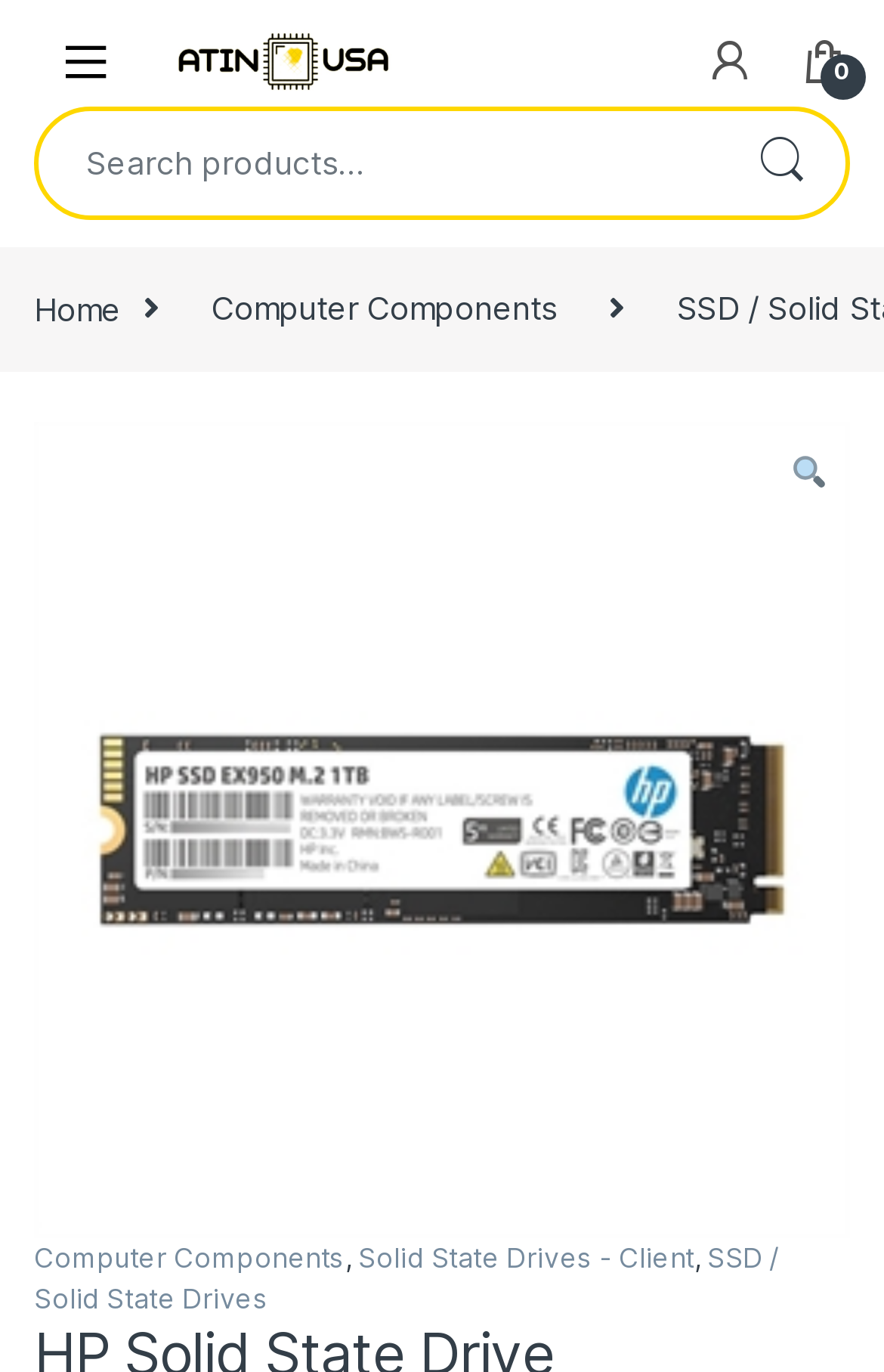Using the format (top-left x, top-left y, bottom-right x, bottom-right y), and given the element description, identify the bounding box coordinates within the screenshot: name="s" placeholder="Search products…"

[0.044, 0.081, 0.813, 0.157]